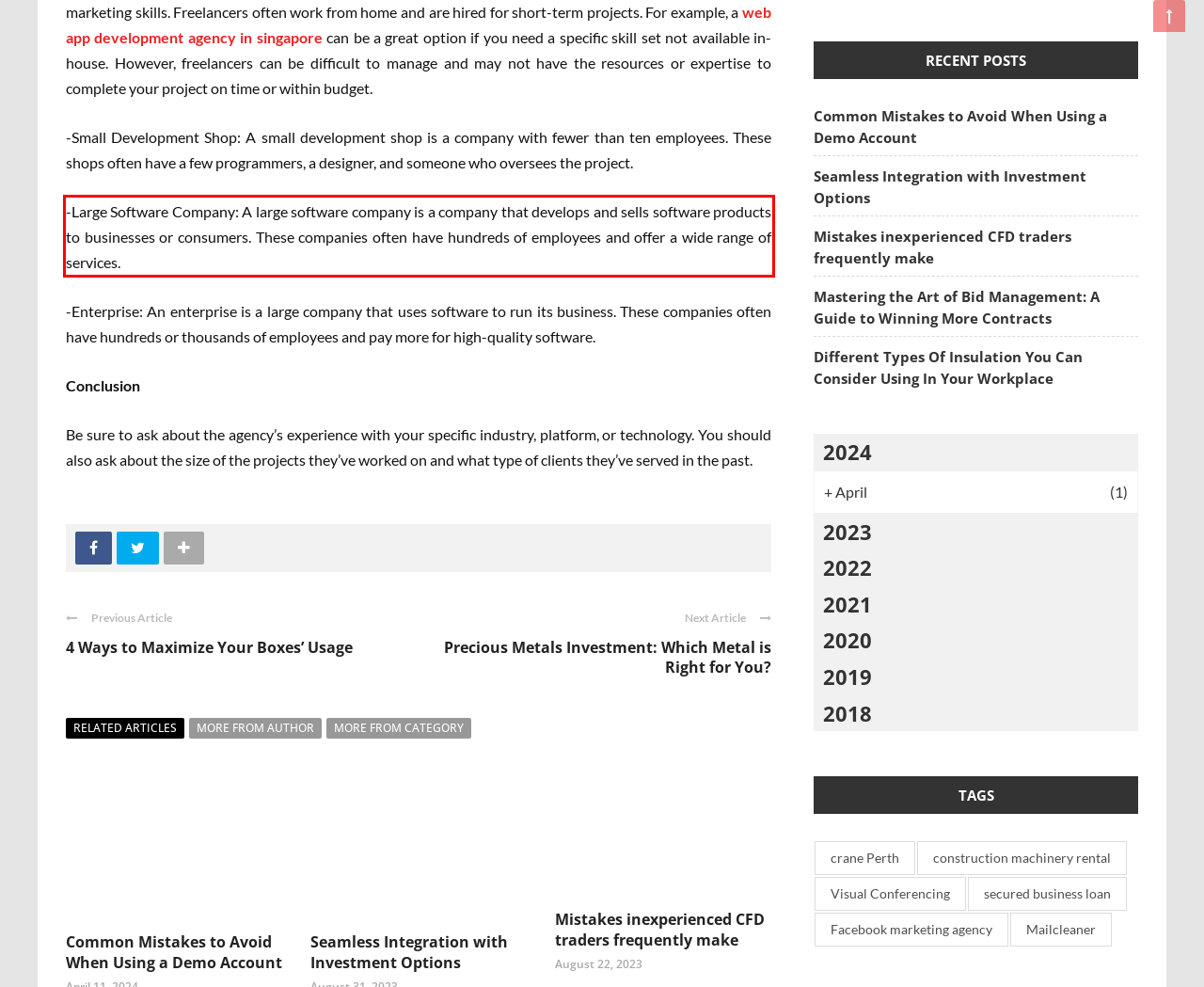Given the screenshot of a webpage, identify the red rectangle bounding box and recognize the text content inside it, generating the extracted text.

-Large Software Company: A large software company is a company that develops and sells software products to businesses or consumers. These companies often have hundreds of employees and offer a wide range of services.